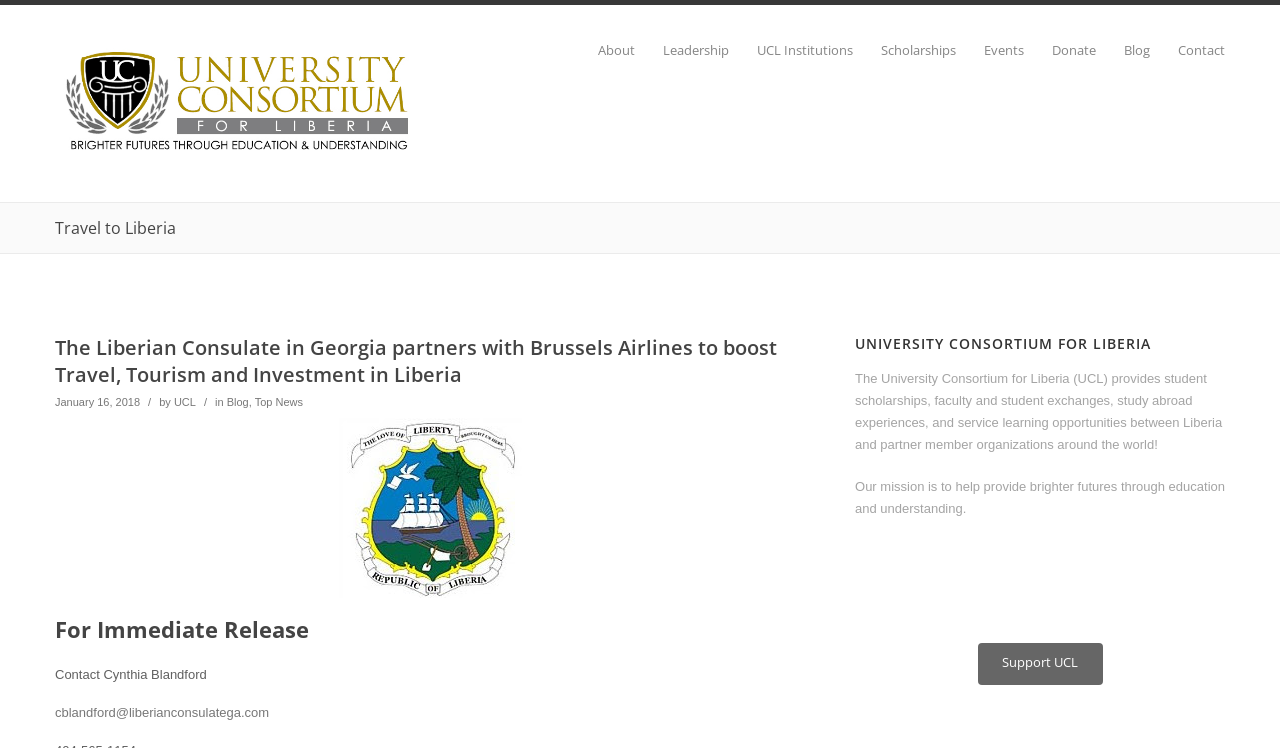Utilize the information from the image to answer the question in detail:
What is the purpose of the University Consortium for Liberia?

The purpose of the University Consortium for Liberia can be found in the StaticText 'Our mission is to help provide brighter futures through education and understanding.' which is located below the heading 'UNIVERSITY CONSORTIUM FOR LIBERIA'.